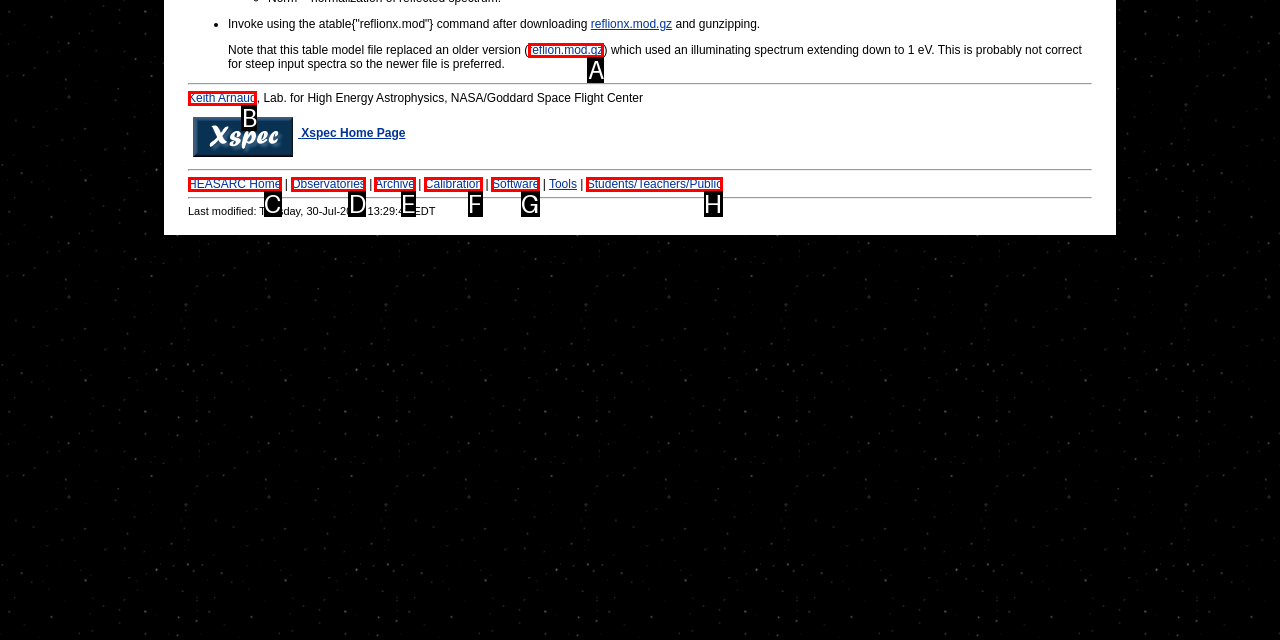From the given choices, identify the element that matches: Keith Arnaud
Answer with the letter of the selected option.

B